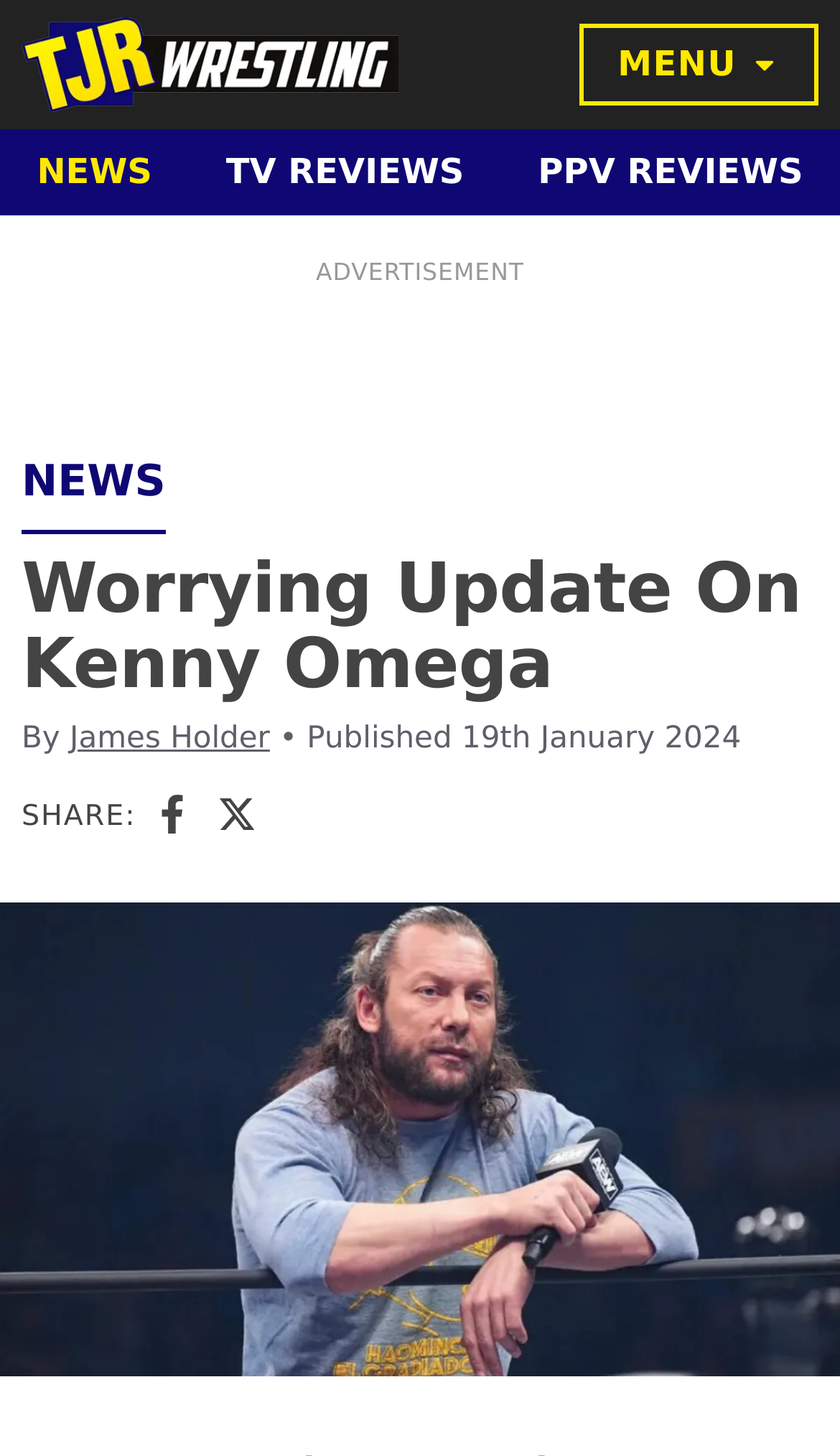Pinpoint the bounding box coordinates of the clickable area needed to execute the instruction: "Go to NEWS page". The coordinates should be specified as four float numbers between 0 and 1, i.e., [left, top, right, bottom].

[0.0, 0.089, 0.225, 0.149]